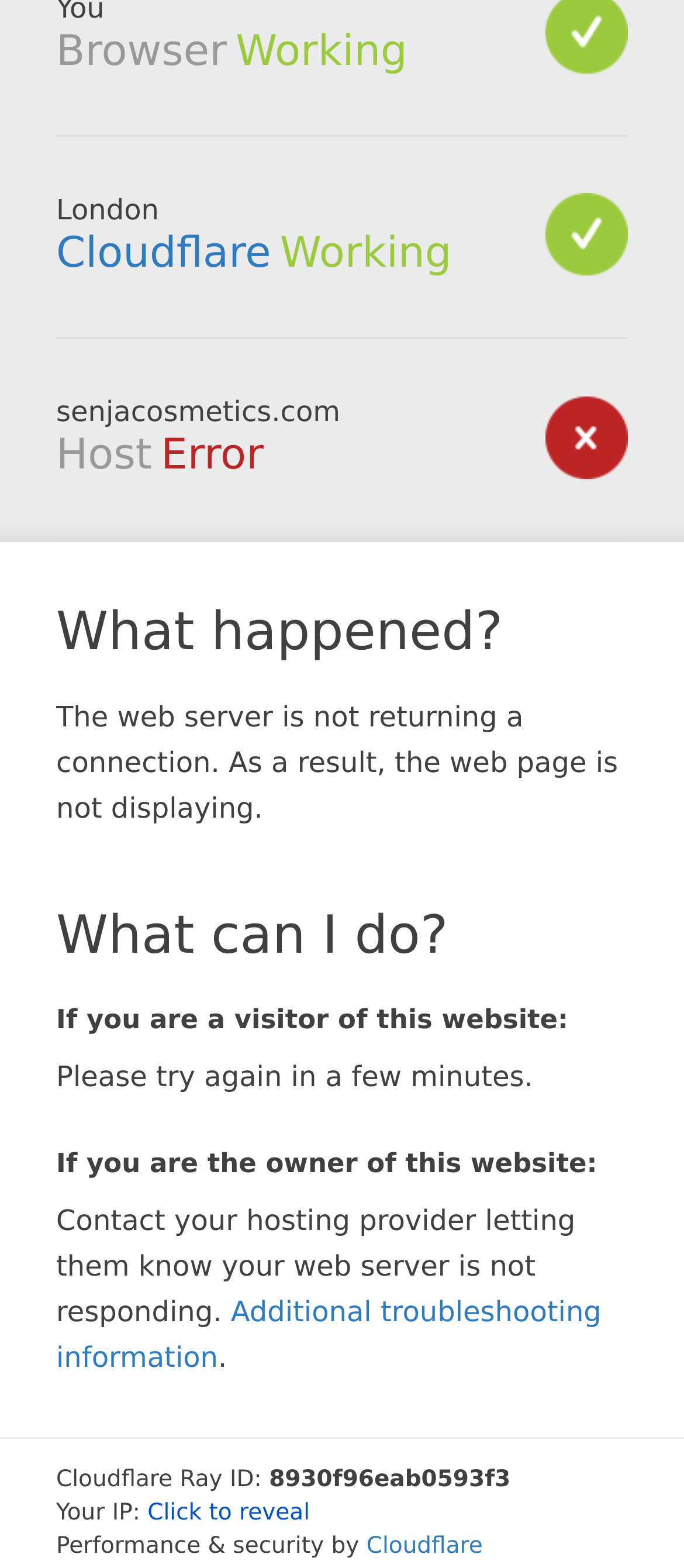Using the given element description, provide the bounding box coordinates (top-left x, top-left y, bottom-right x, bottom-right y) for the corresponding UI element in the screenshot: Cloudflare

[0.536, 0.978, 0.706, 0.995]